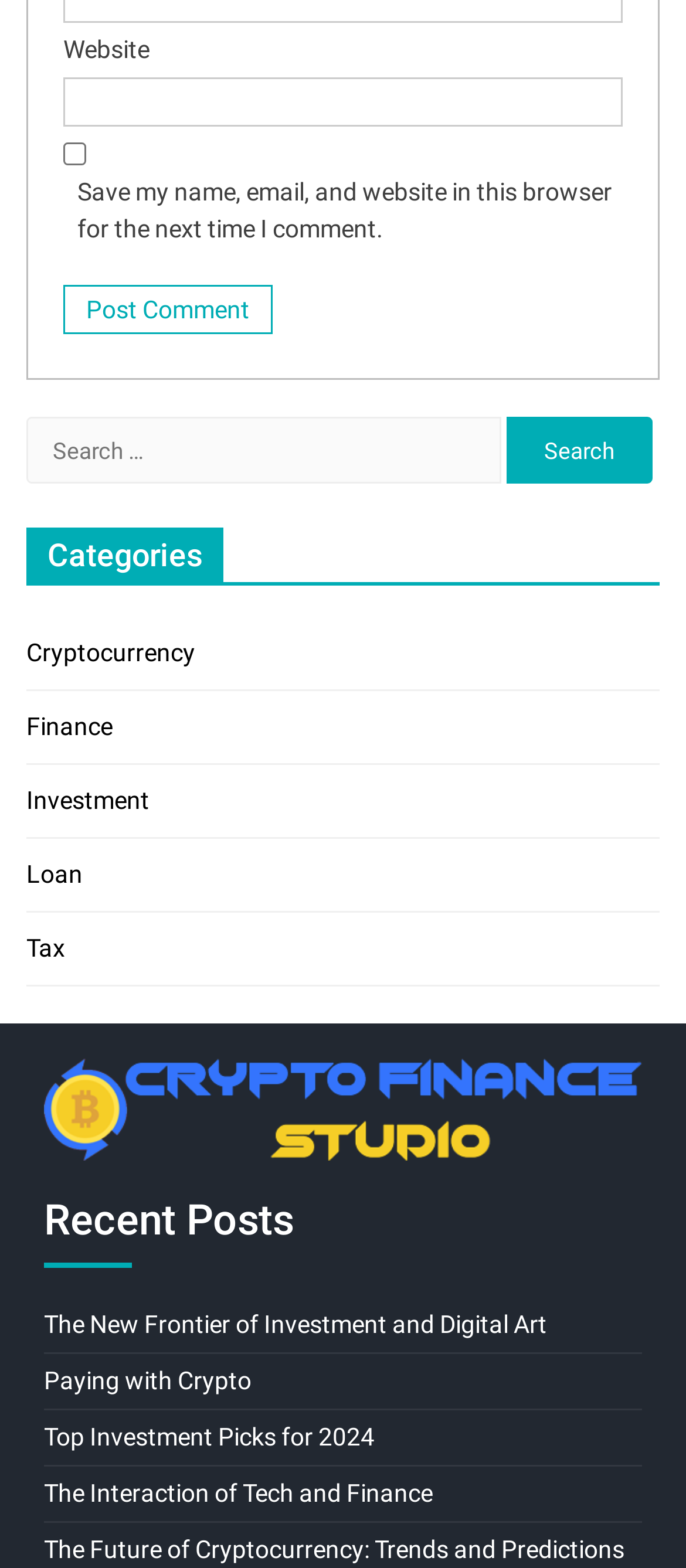What categories are listed on the webpage?
Based on the image, provide a one-word or brief-phrase response.

Cryptocurrency, Finance, etc.